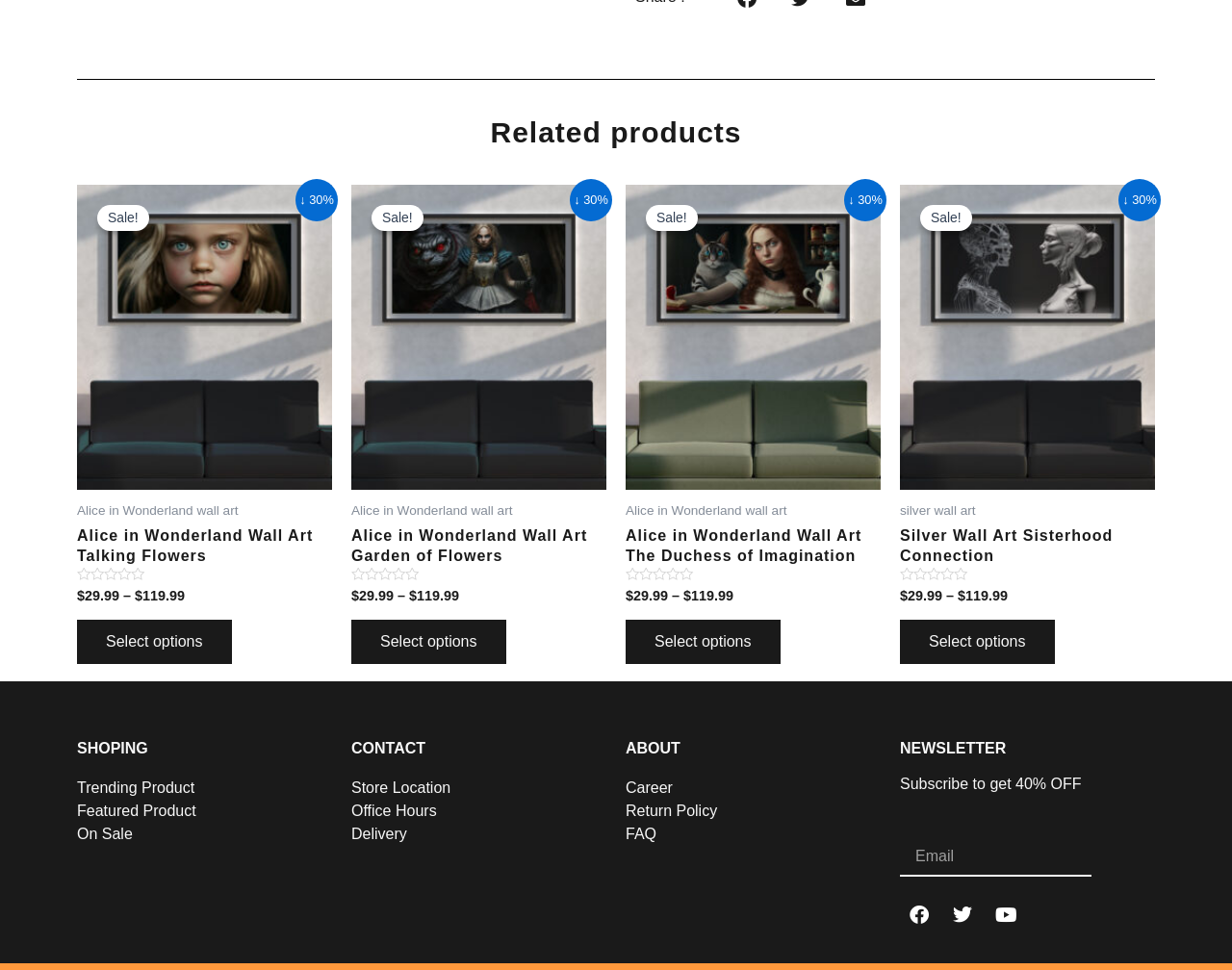Please locate the bounding box coordinates of the element that needs to be clicked to achieve the following instruction: "Select options for 'Alice in Wonderland Wall Art Talking Flowers'". The coordinates should be four float numbers between 0 and 1, i.e., [left, top, right, bottom].

[0.062, 0.639, 0.188, 0.685]